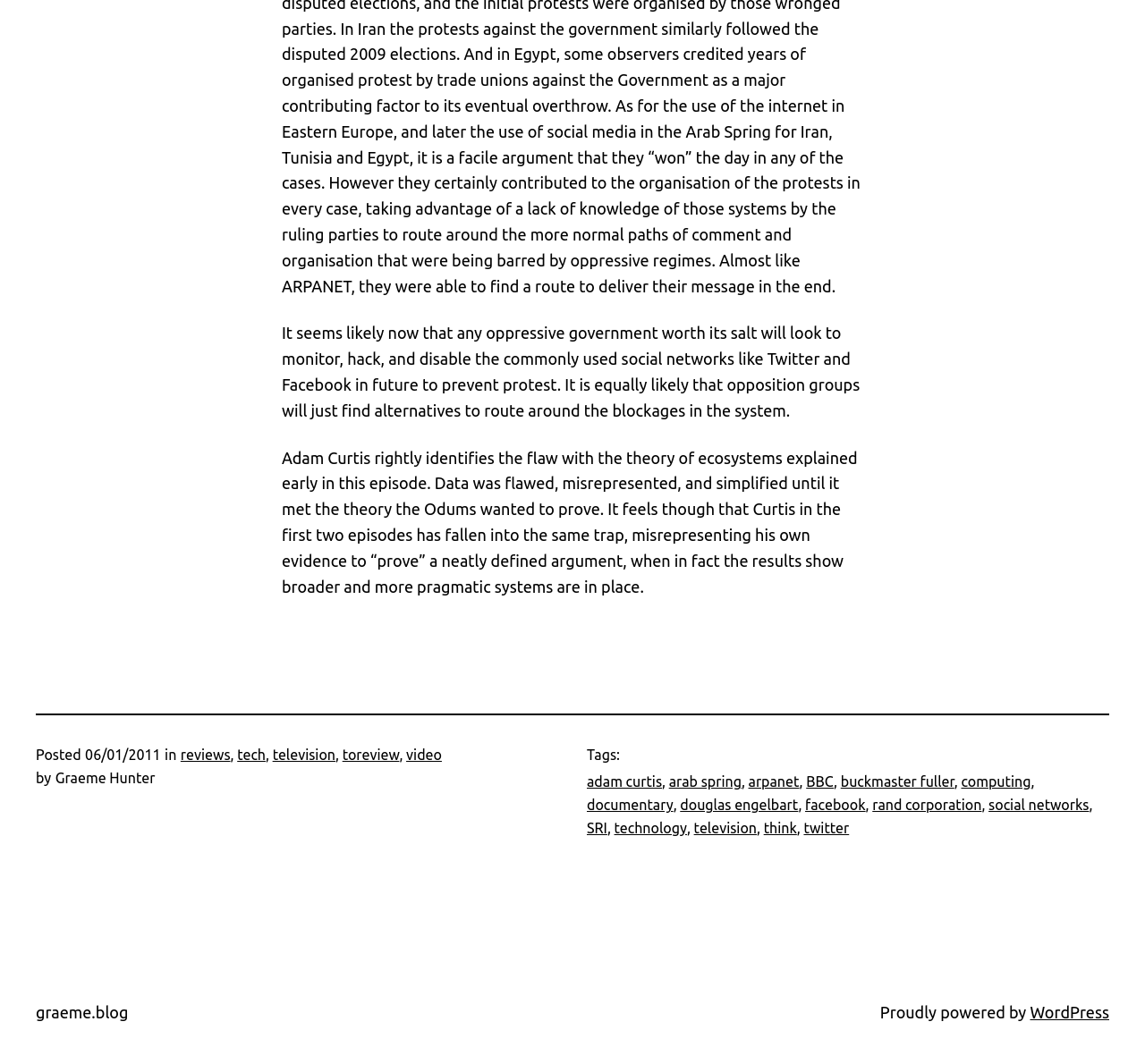What is the category of the blog post?
Examine the screenshot and reply with a single word or phrase.

Reviews